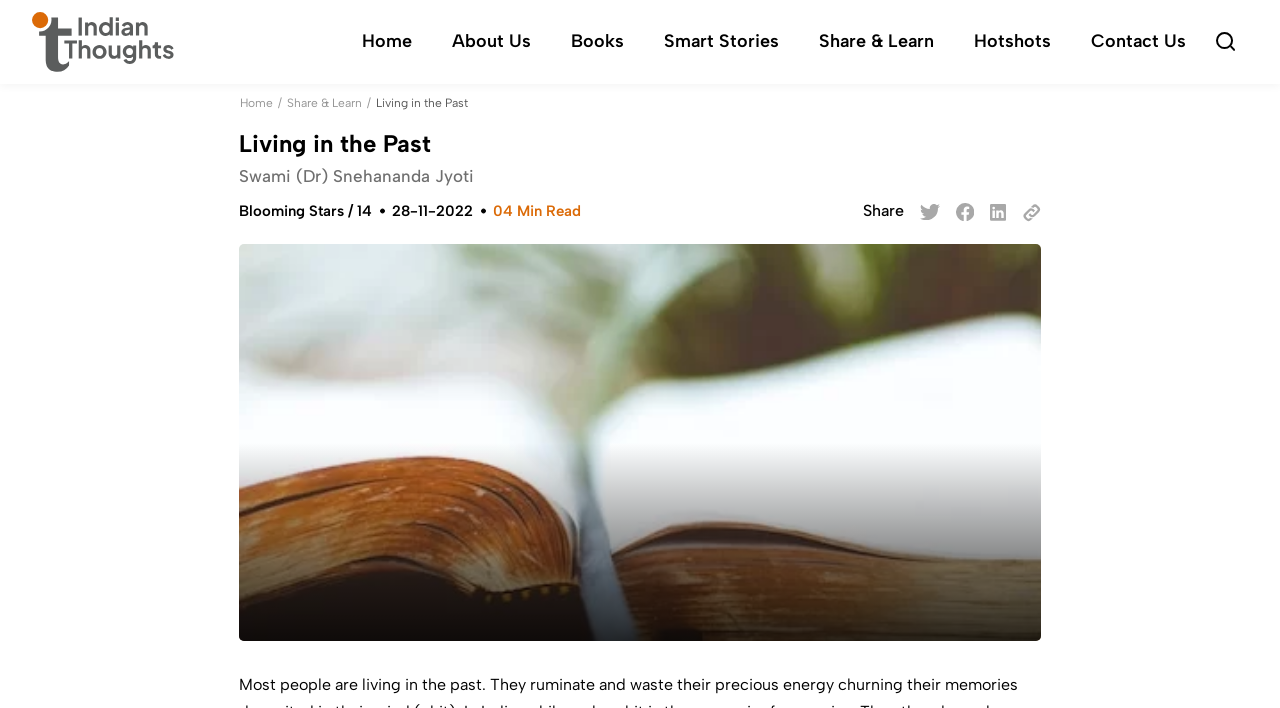Generate a thorough explanation of the webpage's elements.

This webpage is titled "Living in the Past - Indian Thoughts" and has a prominent image at the top left corner. Below the image, there are seven navigation links: "Home", "About Us", "Books", "Smart Stories", "Share & Learn", "Hotshots", and "Contact Us", arranged horizontally across the top of the page.

On the left side of the page, there is a secondary navigation menu with three links: "Home", "Share & Learn", and a heading "Living in the Past". Below the heading, there is an author's name "Swami (Dr) Snehananda Jyoti" and a publication information "Blooming Stars / 14" with a date "28-11-2022" and a read time "04 Min Read".

To the right of the author's information, there are four social media sharing links, each accompanied by a small icon. Below these links, there is a large image that spans across the entire width of the page, with a caption "Living in the Past". The image is the main content of the page, and it appears to be an illustration related to the topic of living in the past.

At the top right corner of the page, there is a small image. The page also has a meta description that discusses the concept of "chit" in Indian philosophy, which is the reservoir of memories. The webpage seems to be an article or a blog post that explores this concept in more detail.